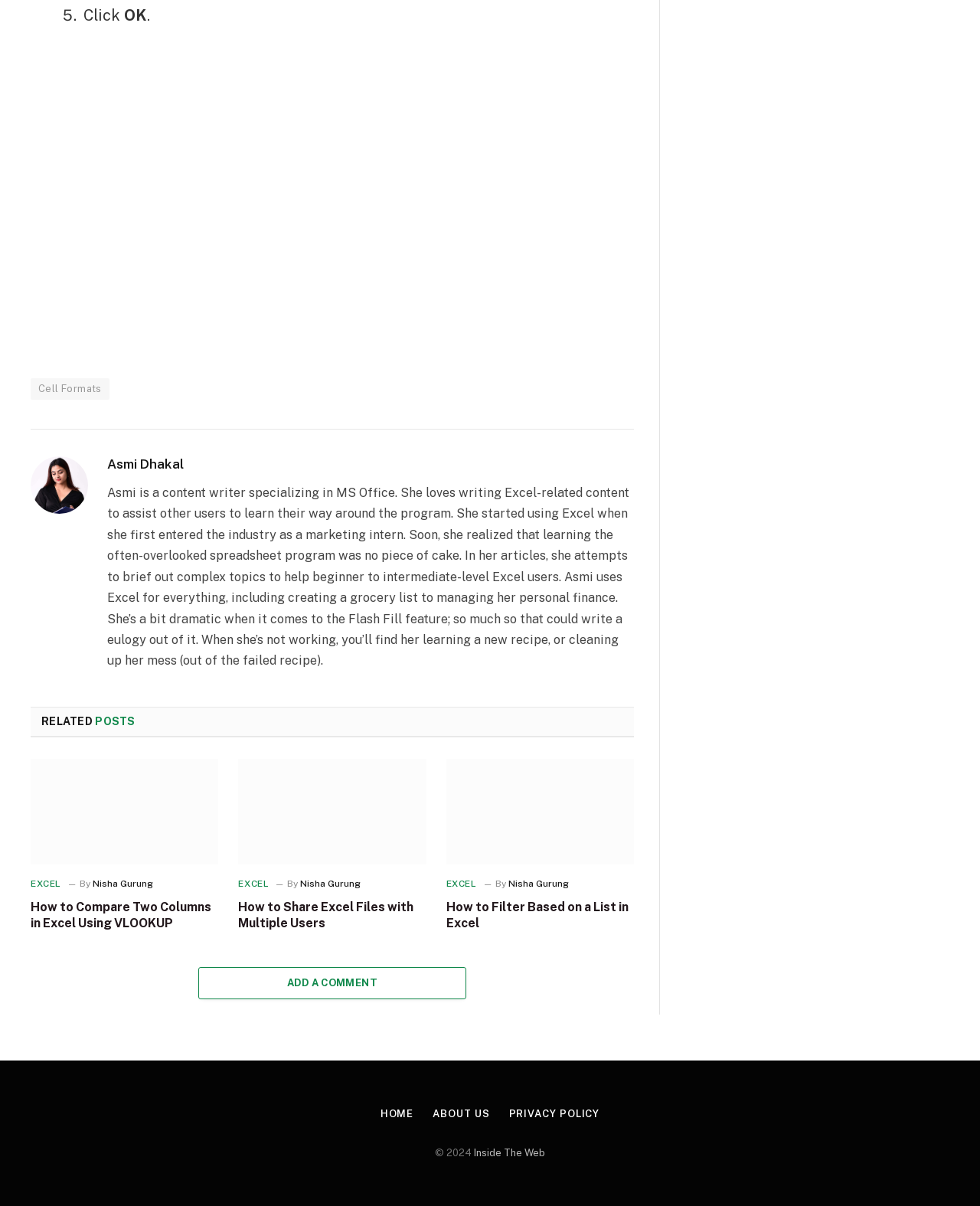Please predict the bounding box coordinates of the element's region where a click is necessary to complete the following instruction: "Learn more about the author 'Asmi Dhakal'". The coordinates should be represented by four float numbers between 0 and 1, i.e., [left, top, right, bottom].

[0.109, 0.378, 0.188, 0.391]